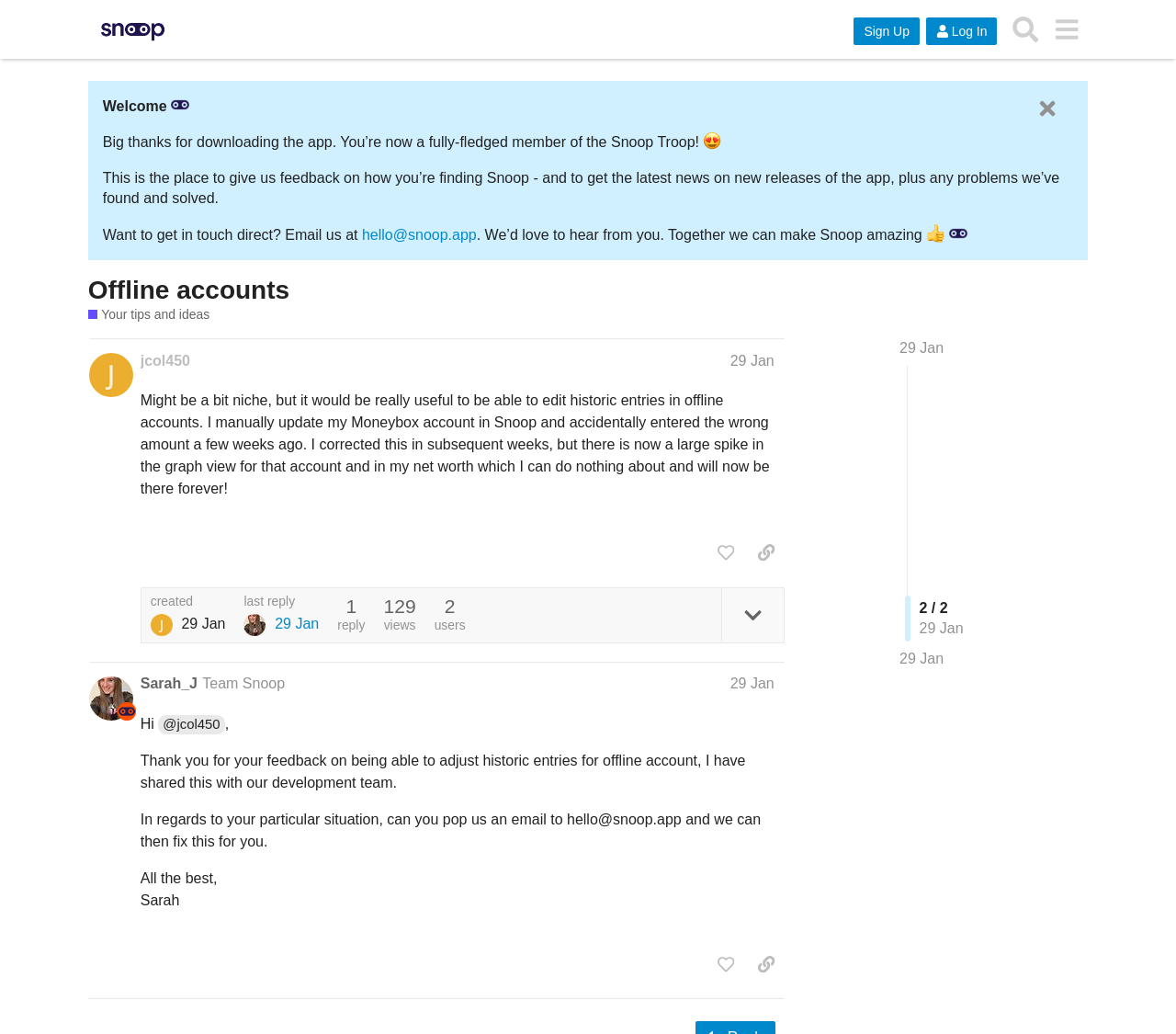Specify the bounding box coordinates of the area that needs to be clicked to achieve the following instruction: "Sign up".

[0.726, 0.017, 0.782, 0.043]